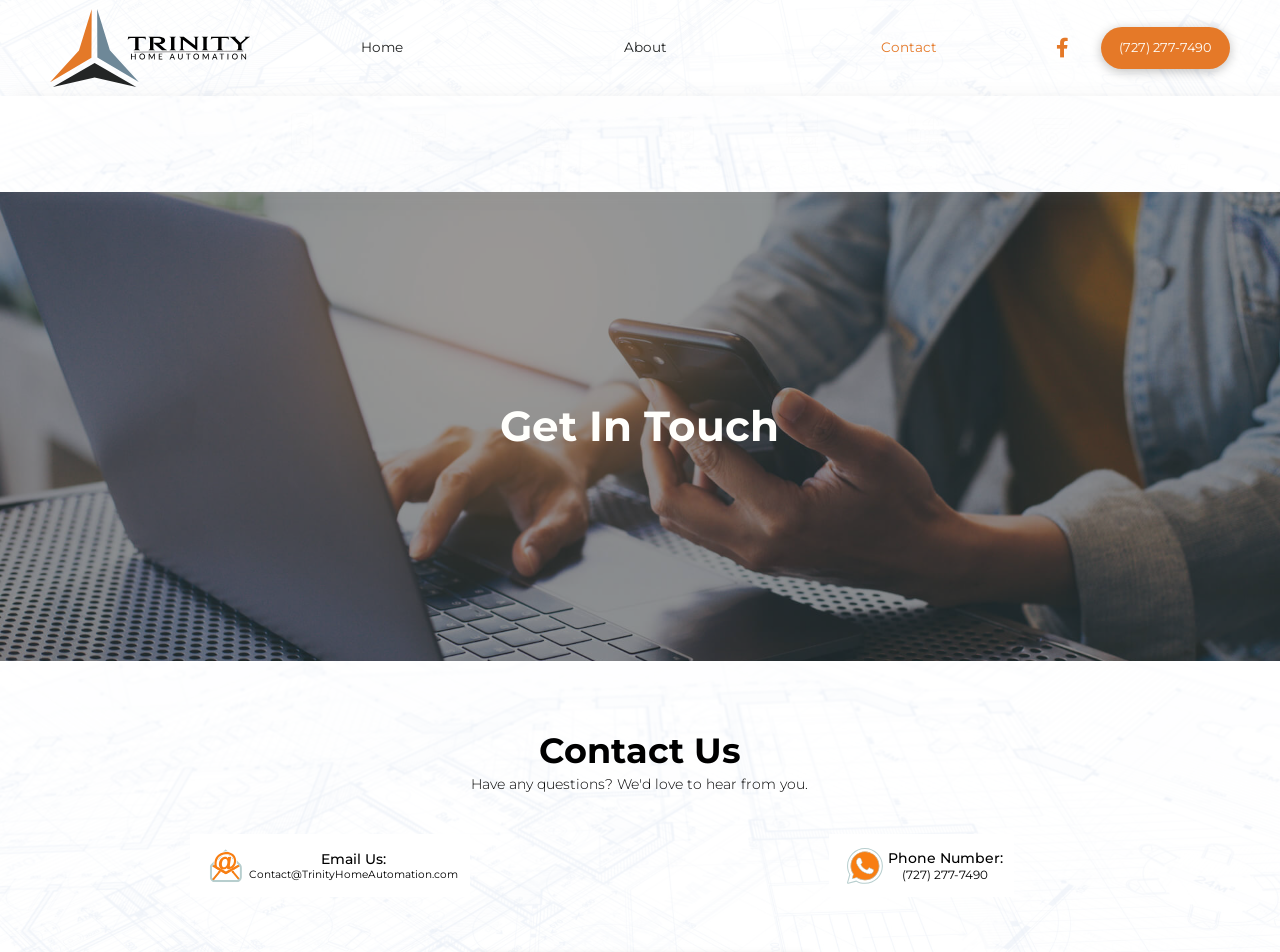Identify the text that serves as the heading for the webpage and generate it.

Get In Touch